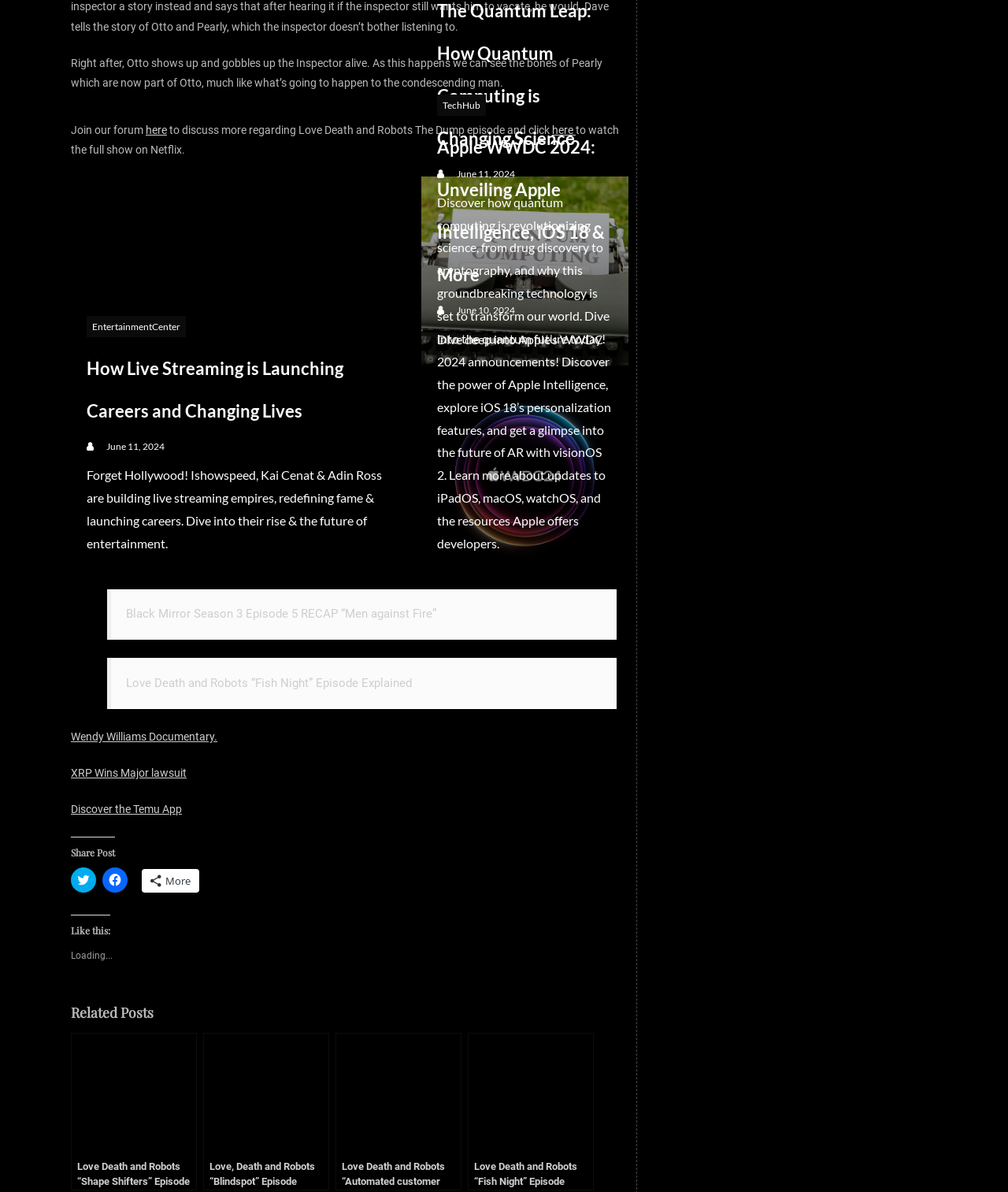Please predict the bounding box coordinates of the element's region where a click is necessary to complete the following instruction: "Share post on Twitter". The coordinates should be represented by four float numbers between 0 and 1, i.e., [left, top, right, bottom].

[0.07, 0.728, 0.095, 0.749]